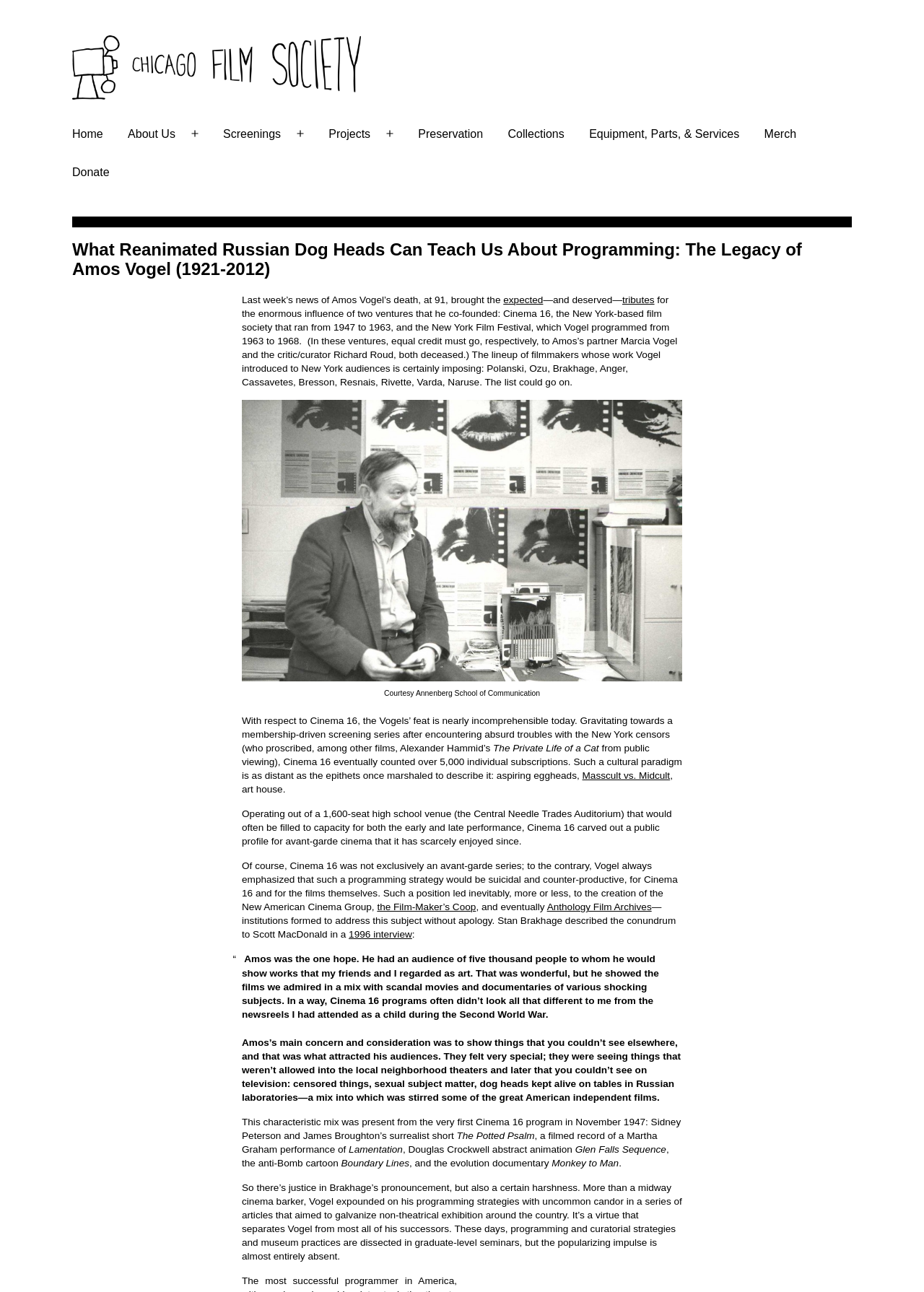What is the name of the high school venue where Cinema 16 was held?
Answer the question with a single word or phrase, referring to the image.

Central Needle Trades Auditorium